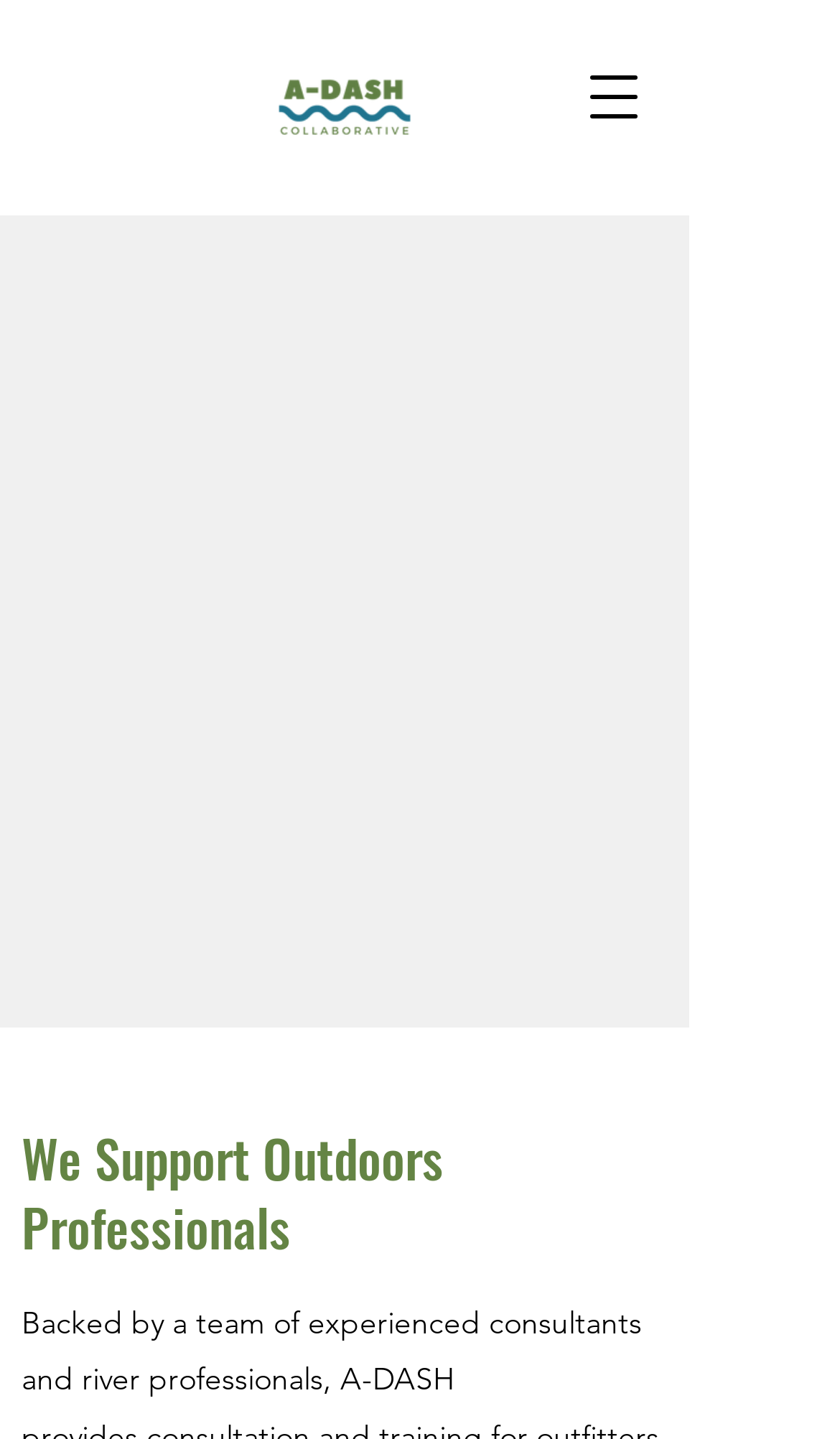What is the relationship between A-DASH Collaborative and river professionals?
From the image, respond with a single word or phrase.

Collaborative